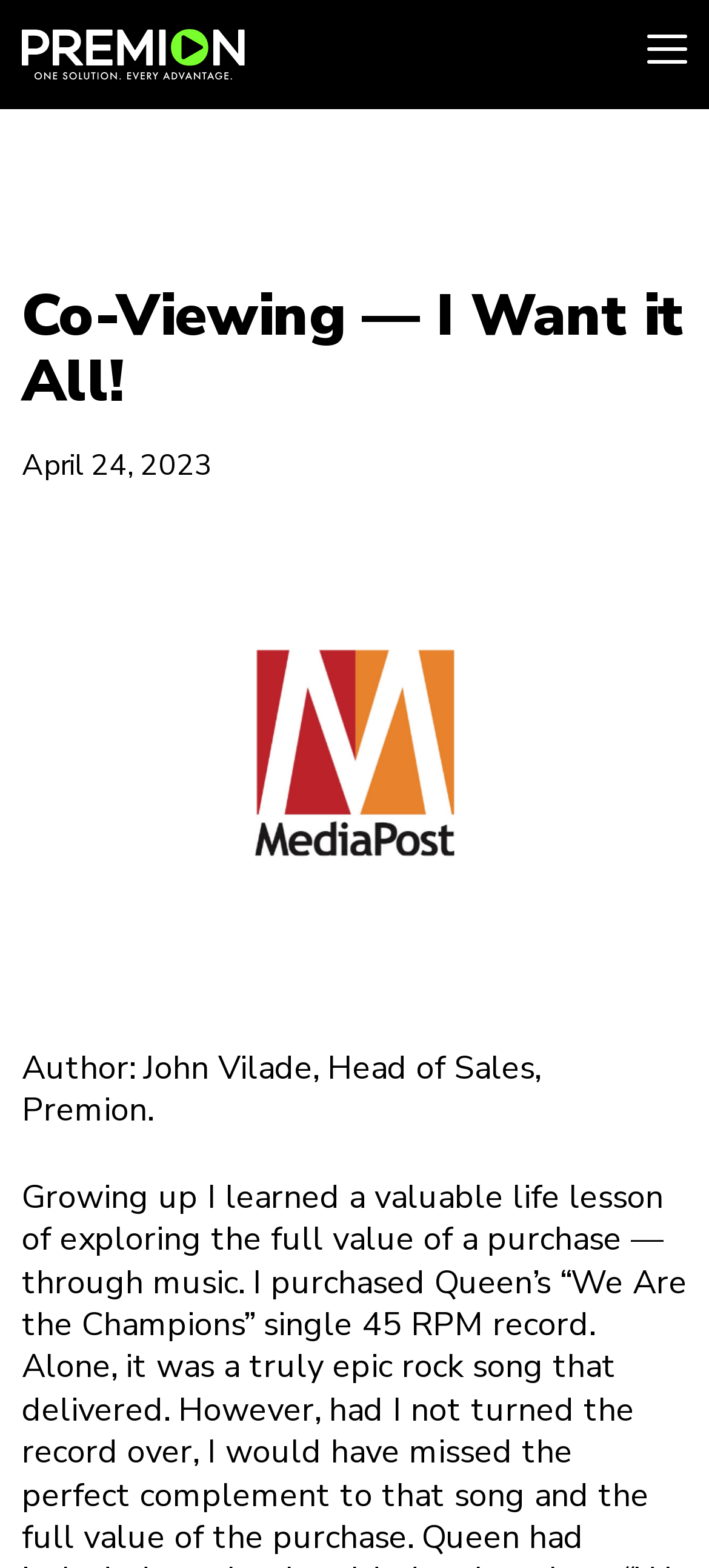What is the position of the author?
Kindly offer a detailed explanation using the data available in the image.

The position of the author is mentioned in the text 'Author: John Vilade, Head of Sales, Premion.' which is located below the figure element.